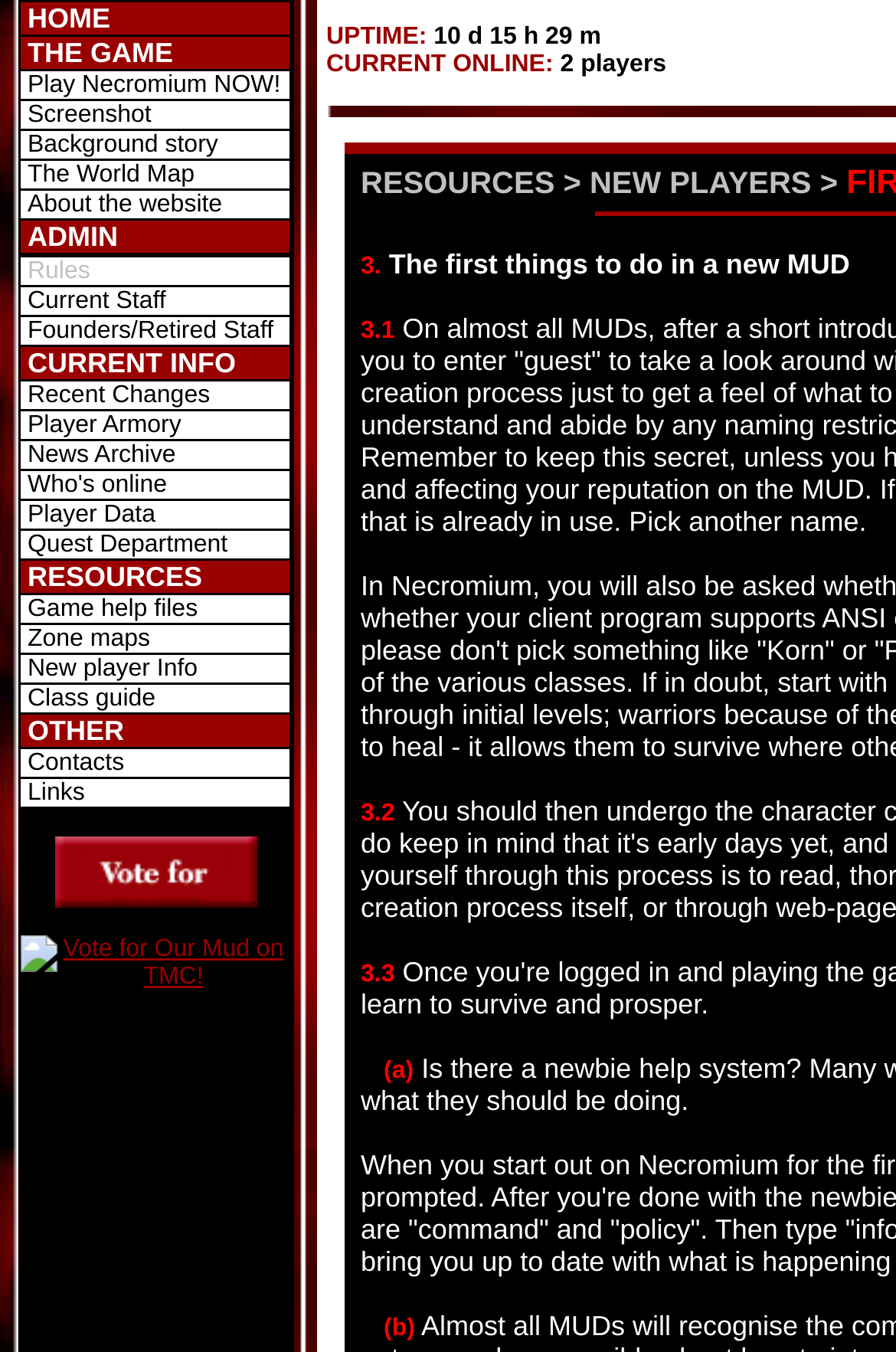Find and indicate the bounding box coordinates of the region you should select to follow the given instruction: "Read Background story".

[0.031, 0.097, 0.243, 0.117]